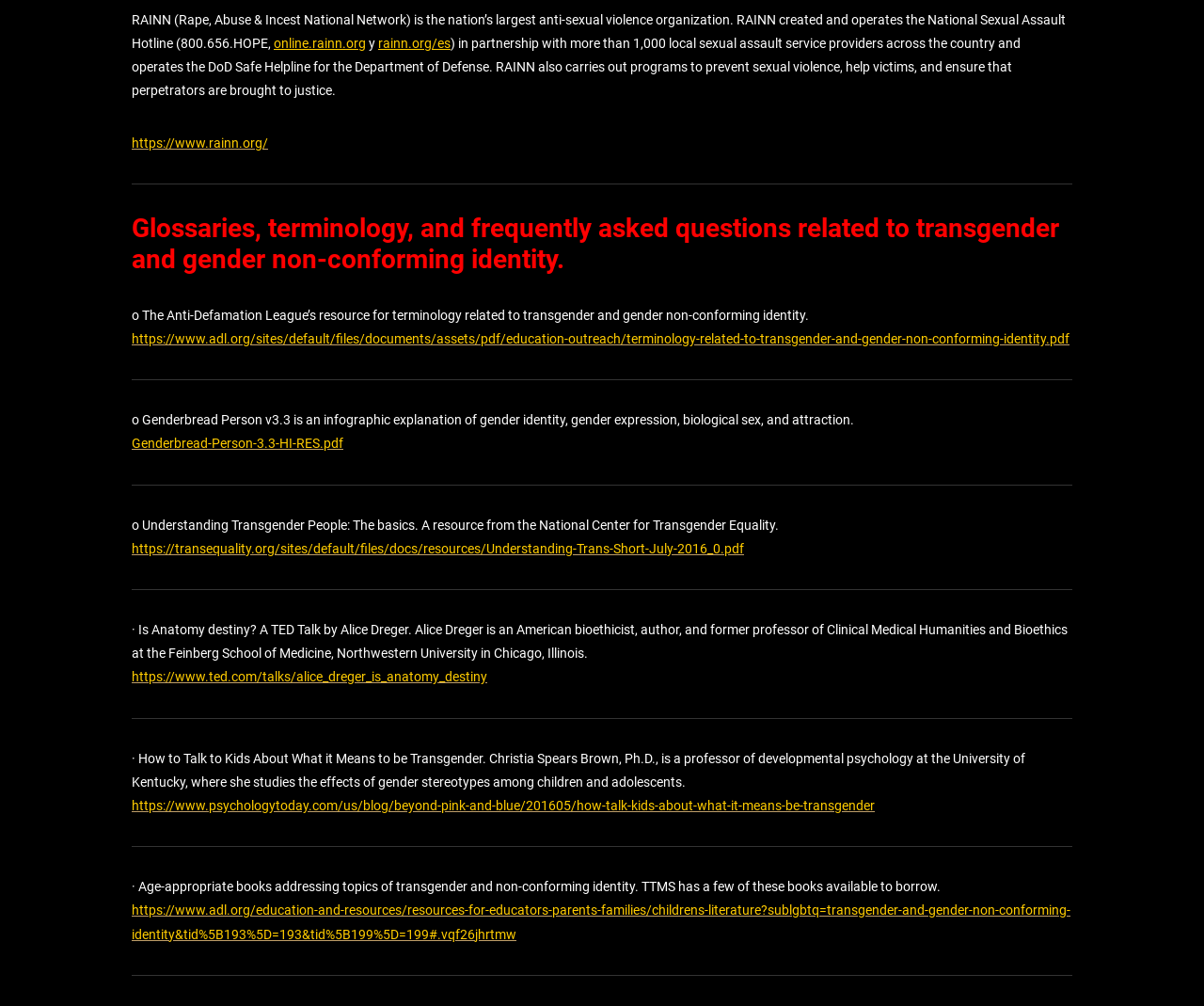What is the name of the professor who studies the effects of gender stereotypes among children and adolescents?
Please give a detailed and thorough answer to the question, covering all relevant points.

The answer can be found in the StaticText element that mentions the article 'How to Talk to Kids About What it Means to be Transgender', which states 'Christia Spears Brown, Ph.D., is a professor of developmental psychology at the University of Kentucky, where she studies the effects of gender stereotypes among children and adolescents...'.